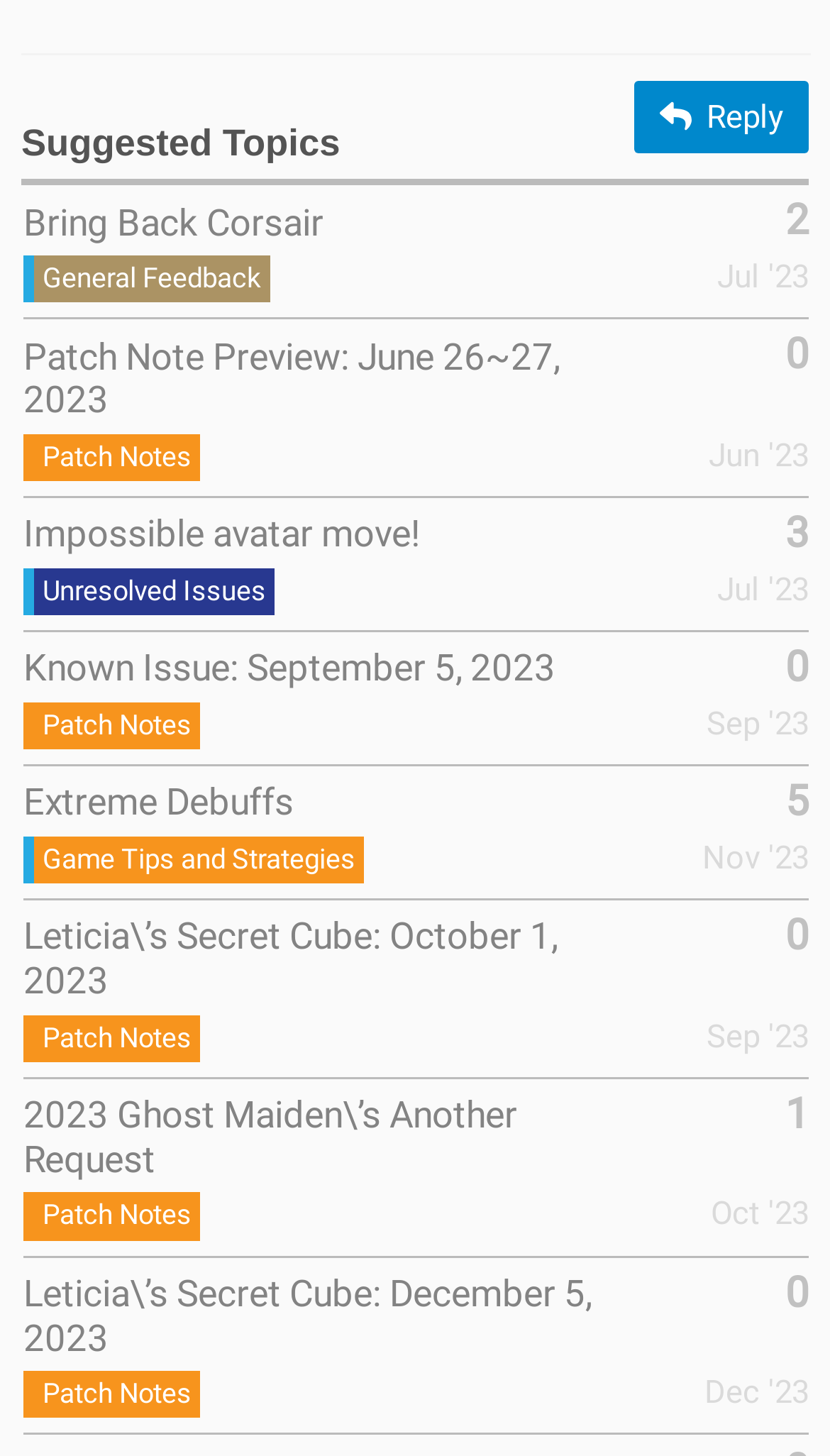Please mark the bounding box coordinates of the area that should be clicked to carry out the instruction: "Click on the 'Reply' button".

[0.765, 0.055, 0.974, 0.105]